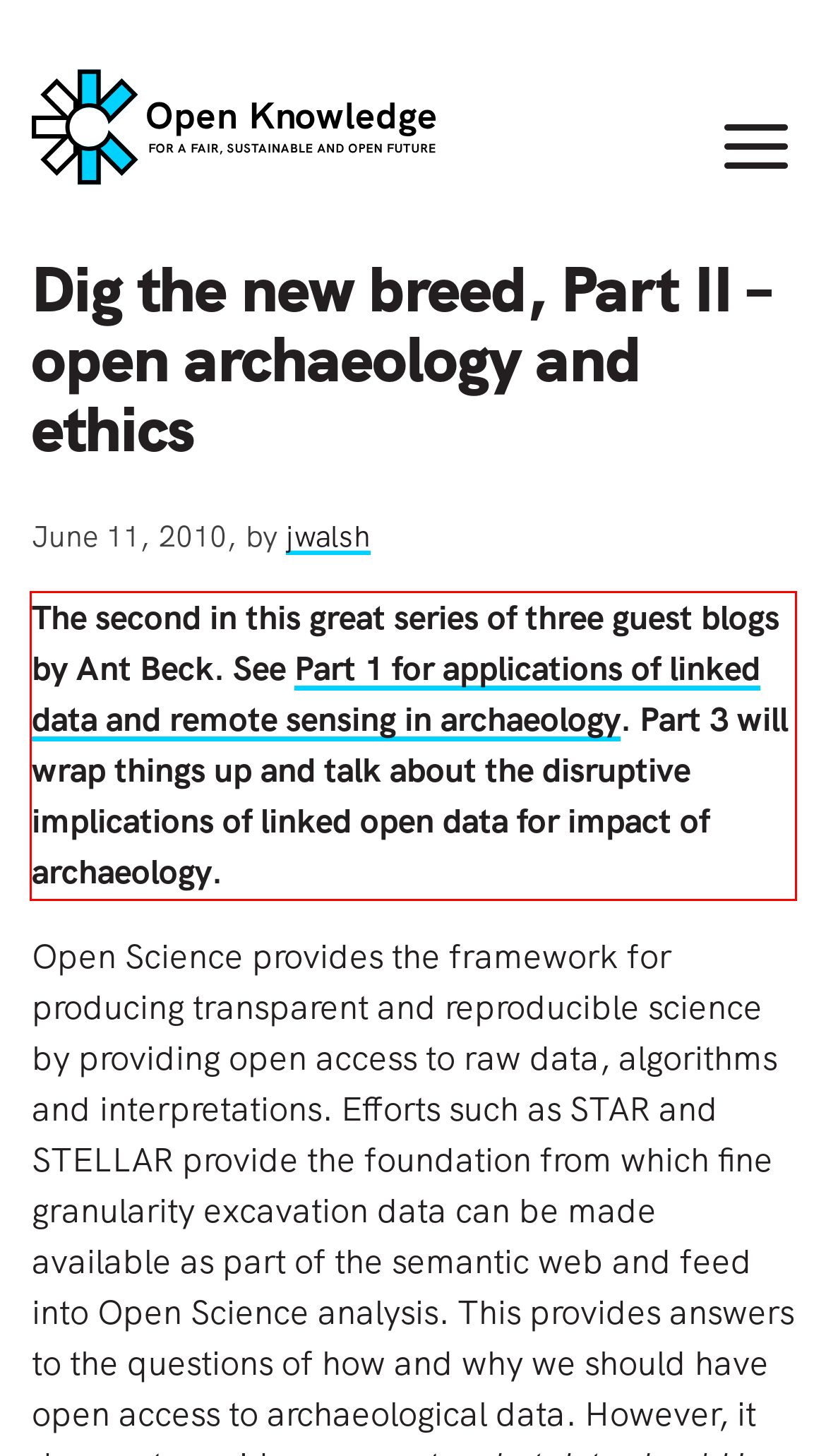In the given screenshot, locate the red bounding box and extract the text content from within it.

The second in this great series of three guest blogs by Ant Beck. See Part 1 for applications of linked data and remote sensing in archaeology. Part 3 will wrap things up and talk about the disruptive implications of linked open data for impact of archaeology.